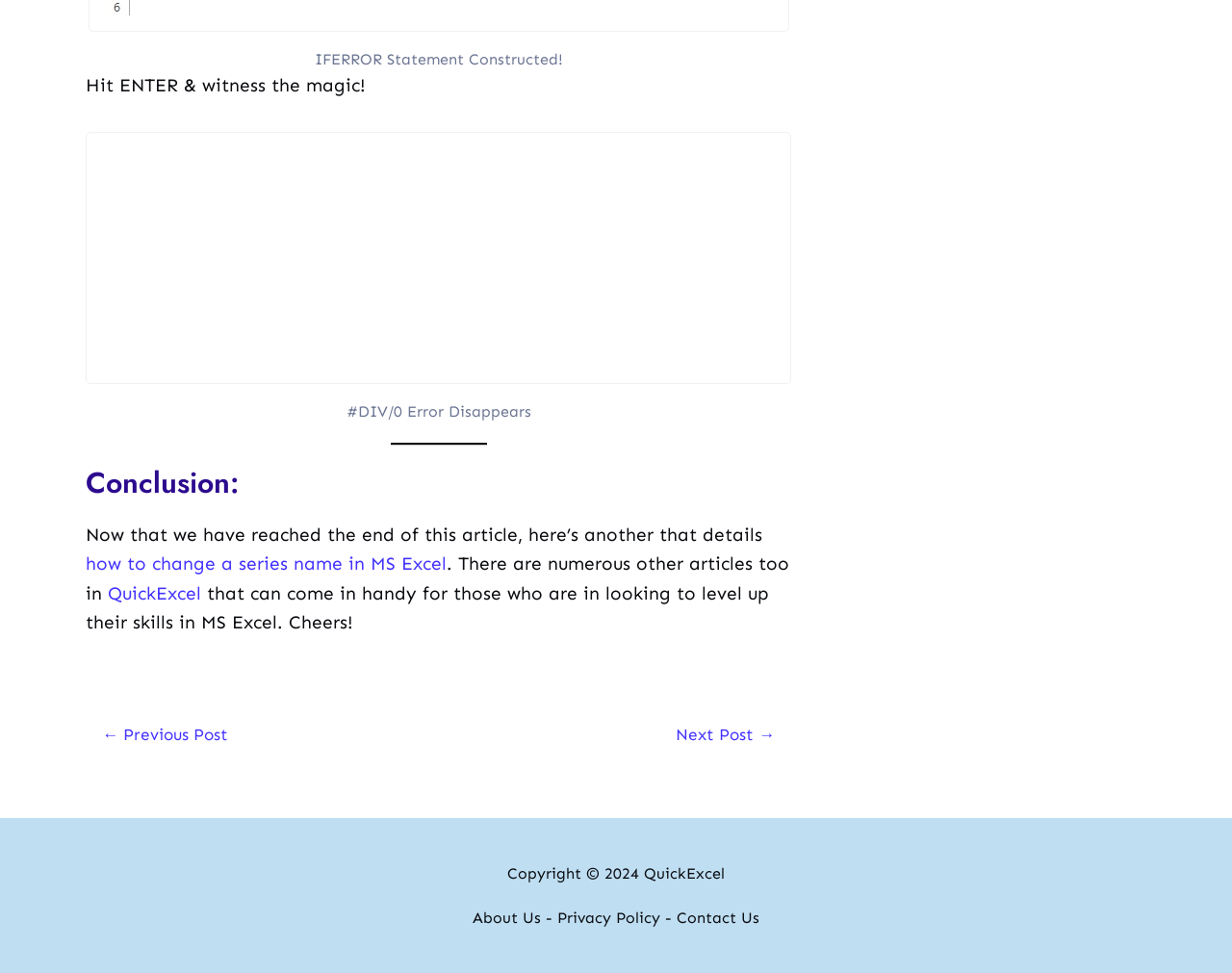Find and provide the bounding box coordinates for the UI element described with: "← Previous Post".

[0.063, 0.736, 0.205, 0.776]